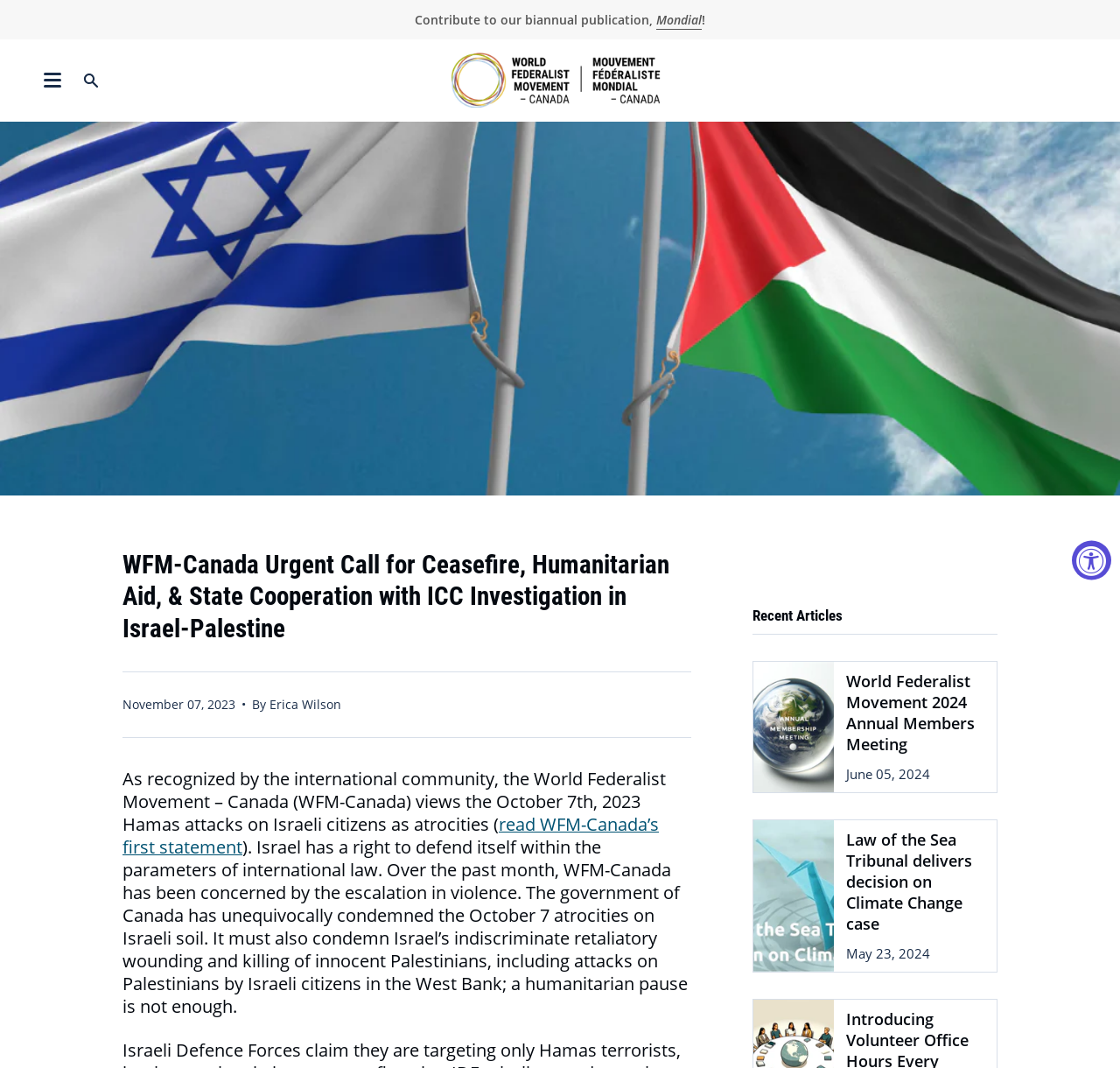Show the bounding box coordinates of the element that should be clicked to complete the task: "Show menu".

[0.034, 0.065, 0.06, 0.085]